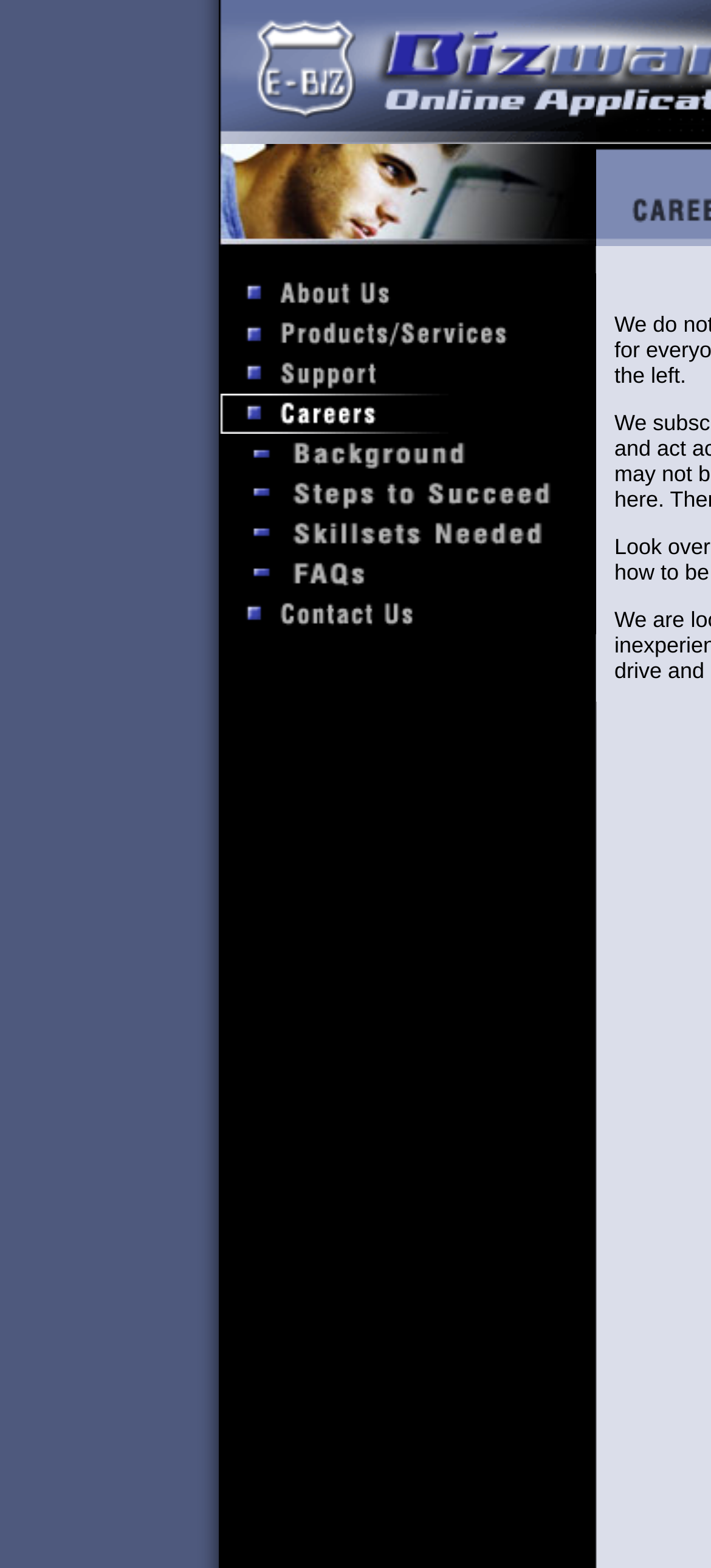Specify the bounding box coordinates of the element's region that should be clicked to achieve the following instruction: "Click on About Us". The bounding box coordinates consist of four float numbers between 0 and 1, in the format [left, top, right, bottom].

[0.308, 0.187, 0.838, 0.203]